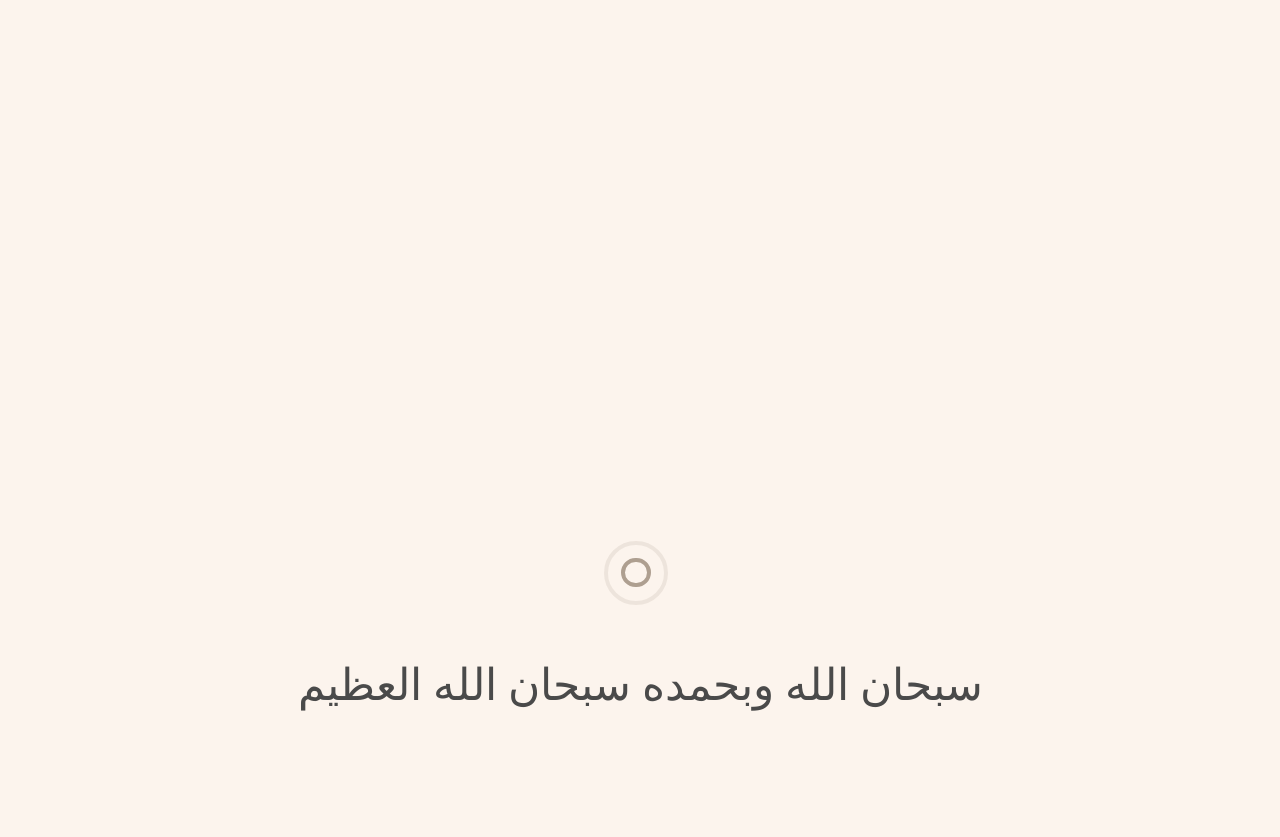Please study the image and answer the question comprehensively:
What is the alternative action suggested?

The page suggests trying a new search as an alternative action, as mentioned in the static text 'Perhaps you can try a new search'.